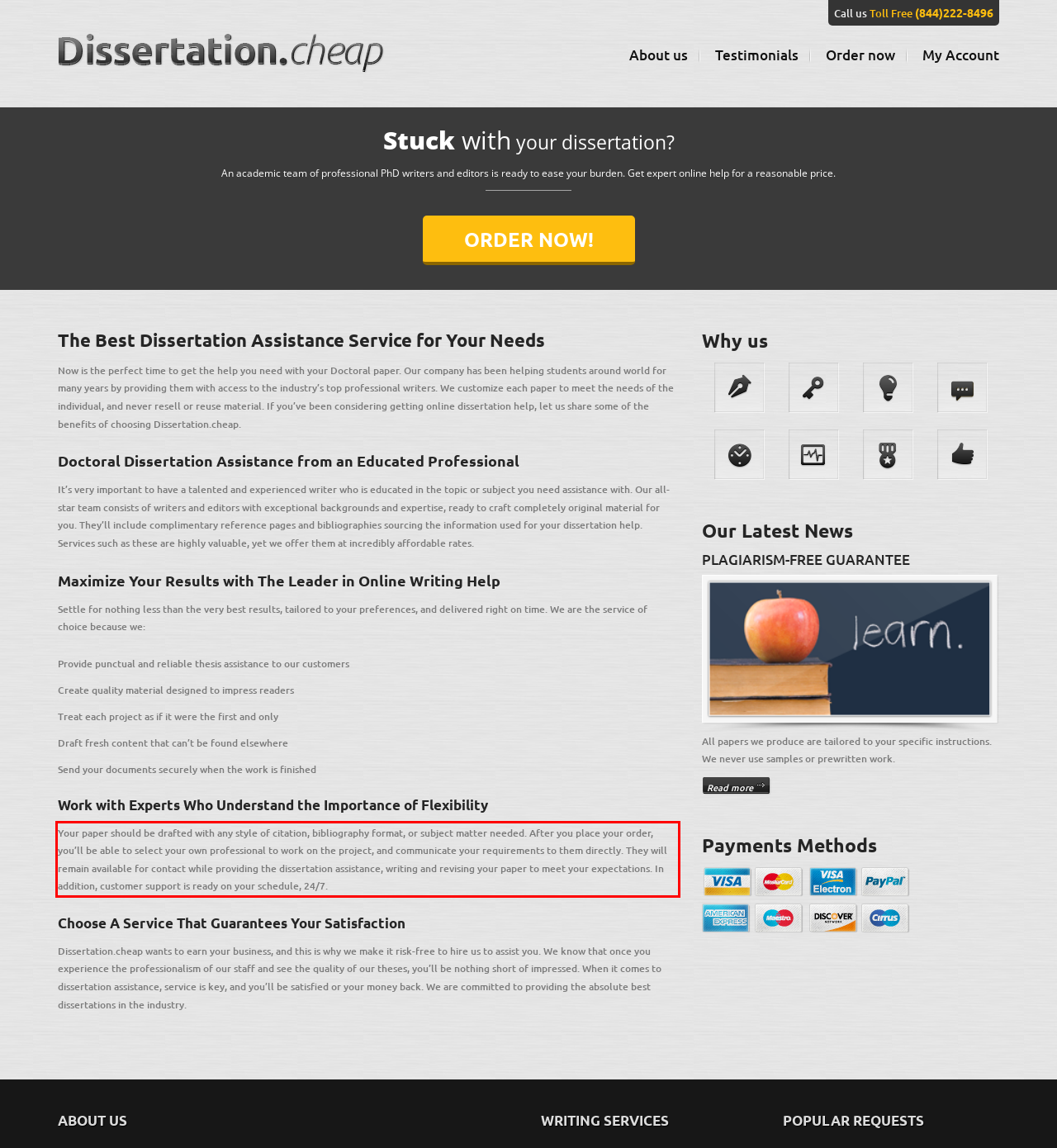You are provided with a screenshot of a webpage that includes a UI element enclosed in a red rectangle. Extract the text content inside this red rectangle.

Your paper should be drafted with any style of citation, bibliography format, or subject matter needed. After you place your order, you’ll be able to select your own professional to work on the project, and communicate your requirements to them directly. They will remain available for contact while providing the dissertation assistance, writing and revising your paper to meet your expectations. In addition, customer support is ready on your schedule, 24/7.